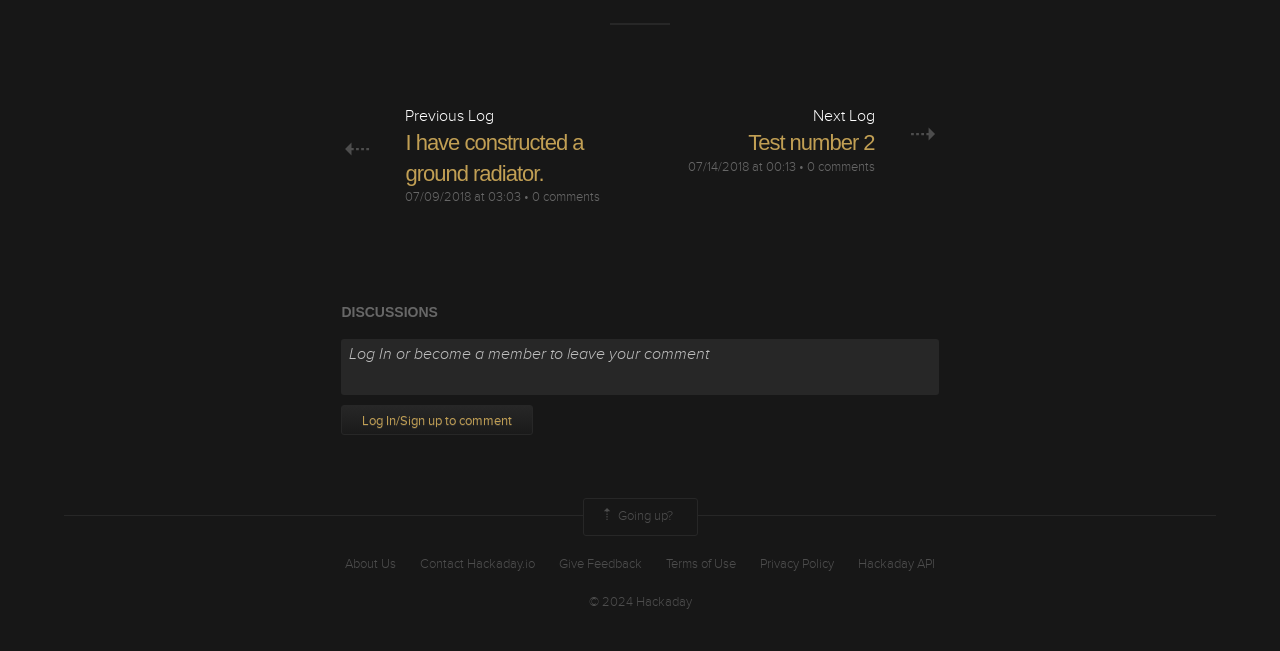Determine the bounding box coordinates of the UI element described below. Use the format (top-left x, top-left y, bottom-right x, bottom-right y) with floating point numbers between 0 and 1: 0 comments

[0.63, 0.244, 0.683, 0.268]